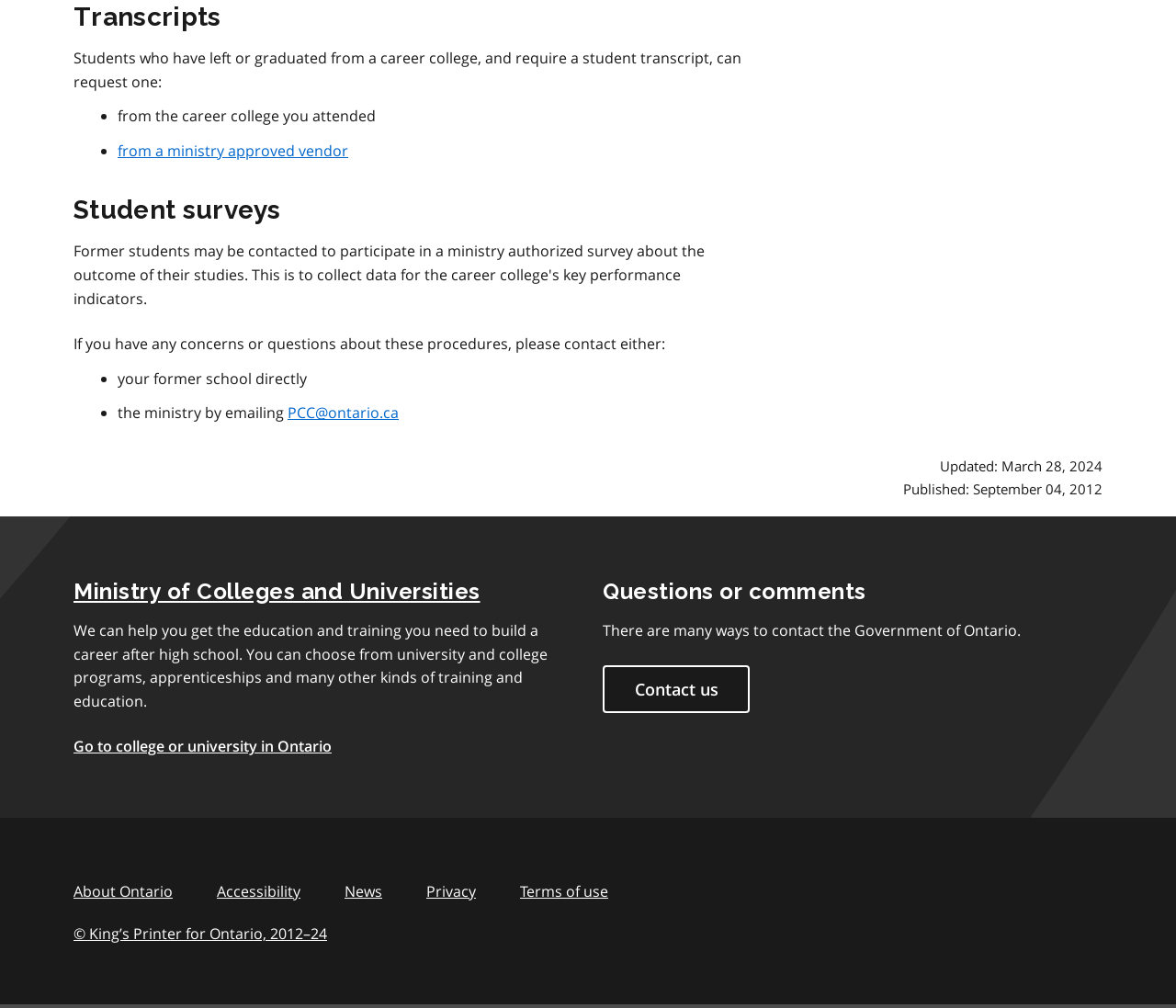Locate the bounding box coordinates of the element I should click to achieve the following instruction: "request a student transcript".

[0.1, 0.139, 0.296, 0.159]